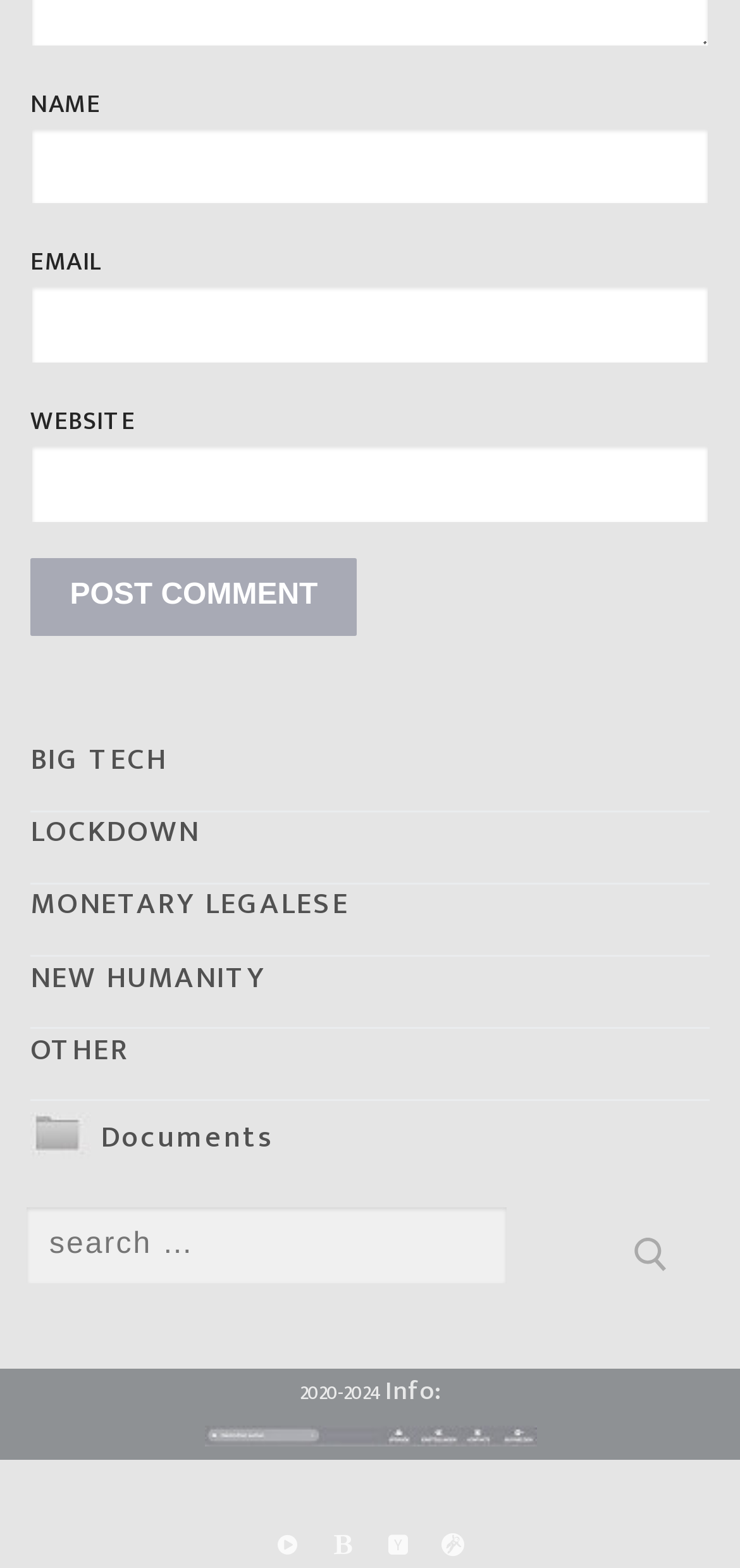Specify the bounding box coordinates of the area to click in order to execute this command: 'Click the Post Comment button'. The coordinates should consist of four float numbers ranging from 0 to 1, and should be formatted as [left, top, right, bottom].

[0.041, 0.355, 0.483, 0.406]